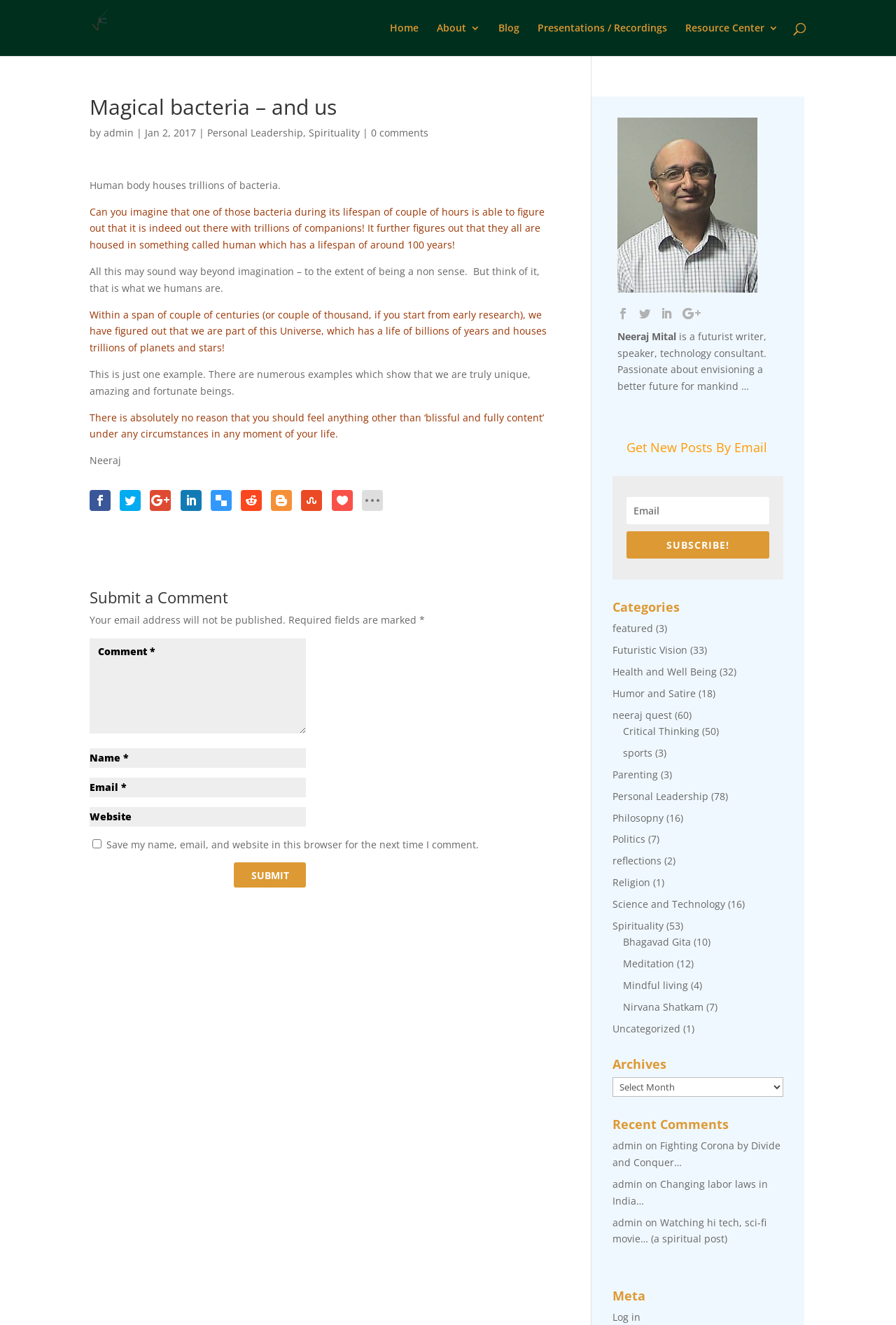What categories are available on the website?
Examine the screenshot and reply with a single word or phrase.

Multiple categories